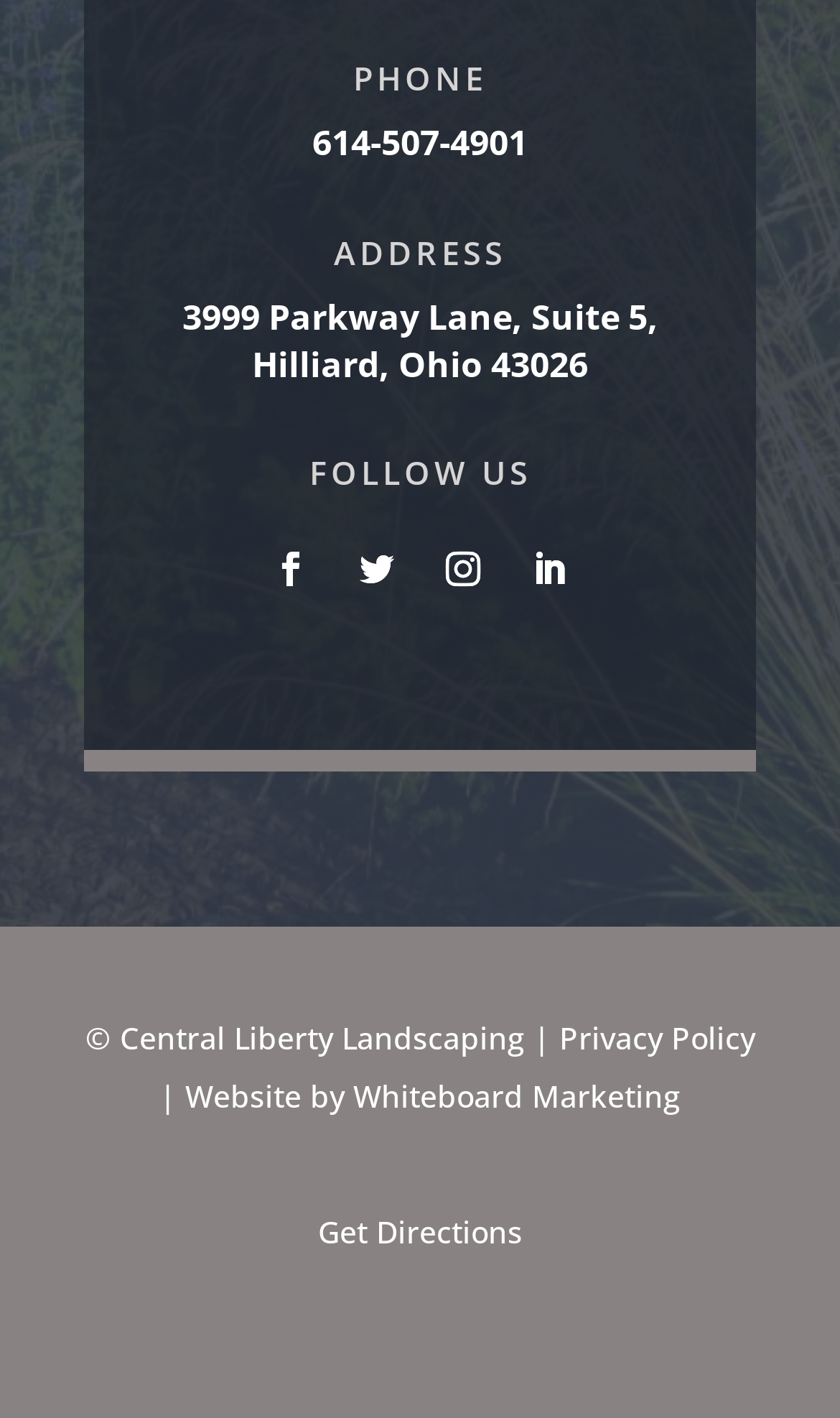Please specify the bounding box coordinates of the element that should be clicked to execute the given instruction: 'View the privacy policy'. Ensure the coordinates are four float numbers between 0 and 1, expressed as [left, top, right, bottom].

[0.665, 0.717, 0.899, 0.745]